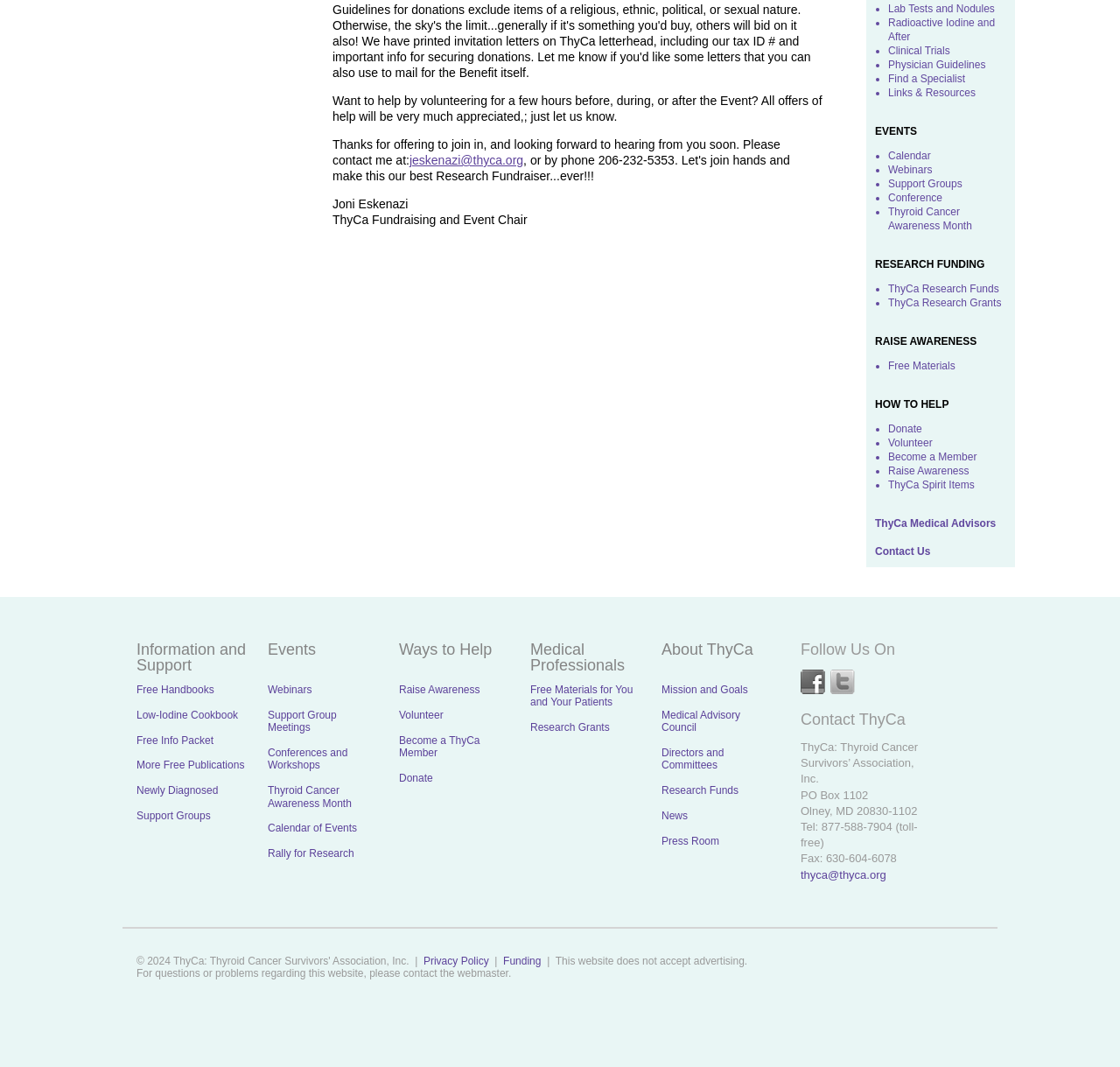Determine the bounding box for the HTML element described here: "Support Group Meetings". The coordinates should be given as [left, top, right, bottom] with each number being a float between 0 and 1.

[0.239, 0.664, 0.301, 0.688]